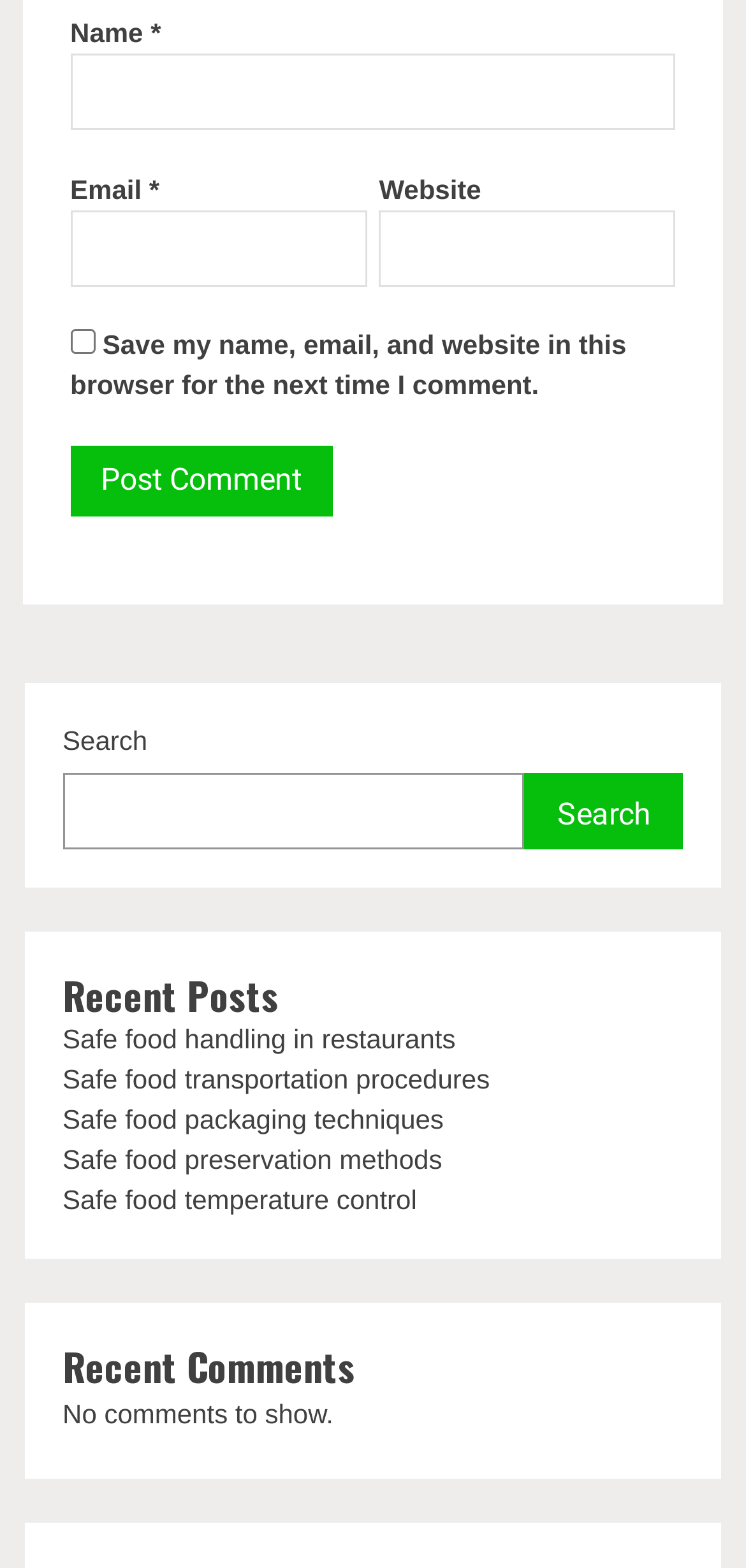Predict the bounding box of the UI element based on this description: "parent_node: Website name="url"".

[0.508, 0.134, 0.906, 0.183]